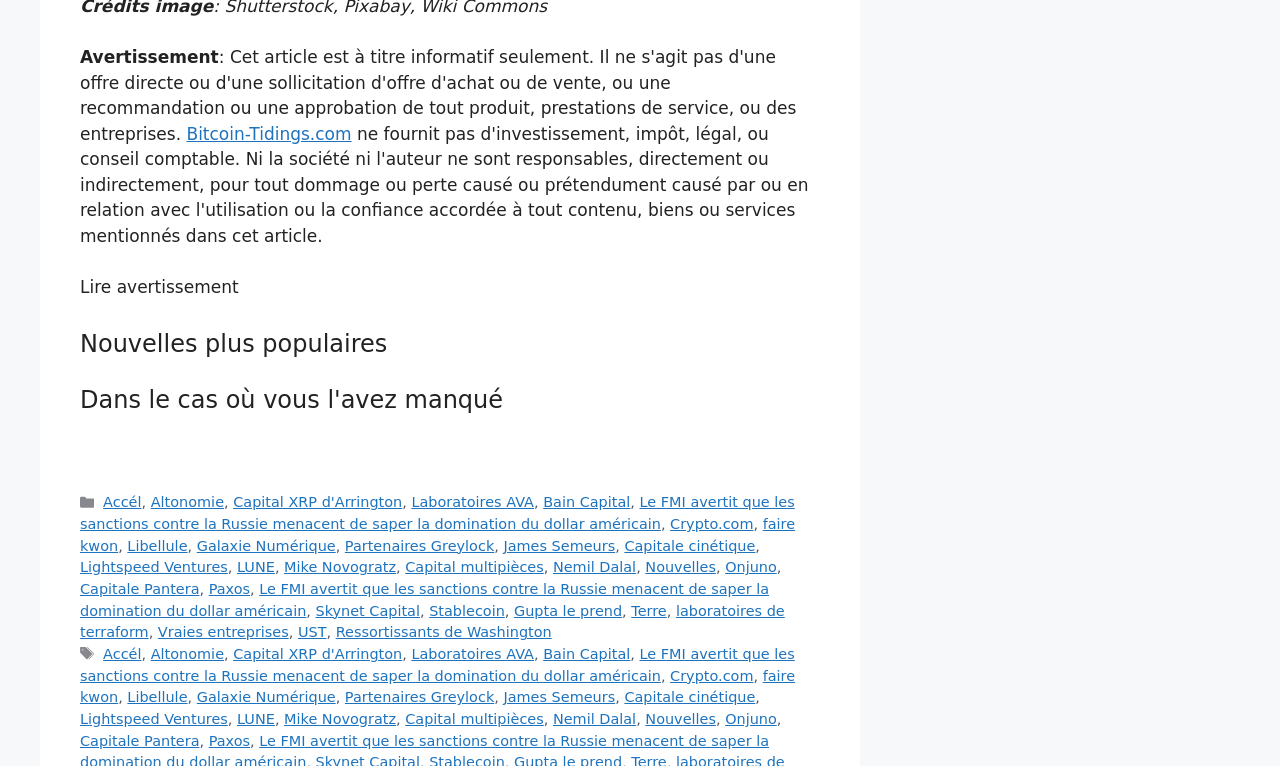Use a single word or phrase to answer the question:
What is the name of the website?

Bitcoin-Tidings.com